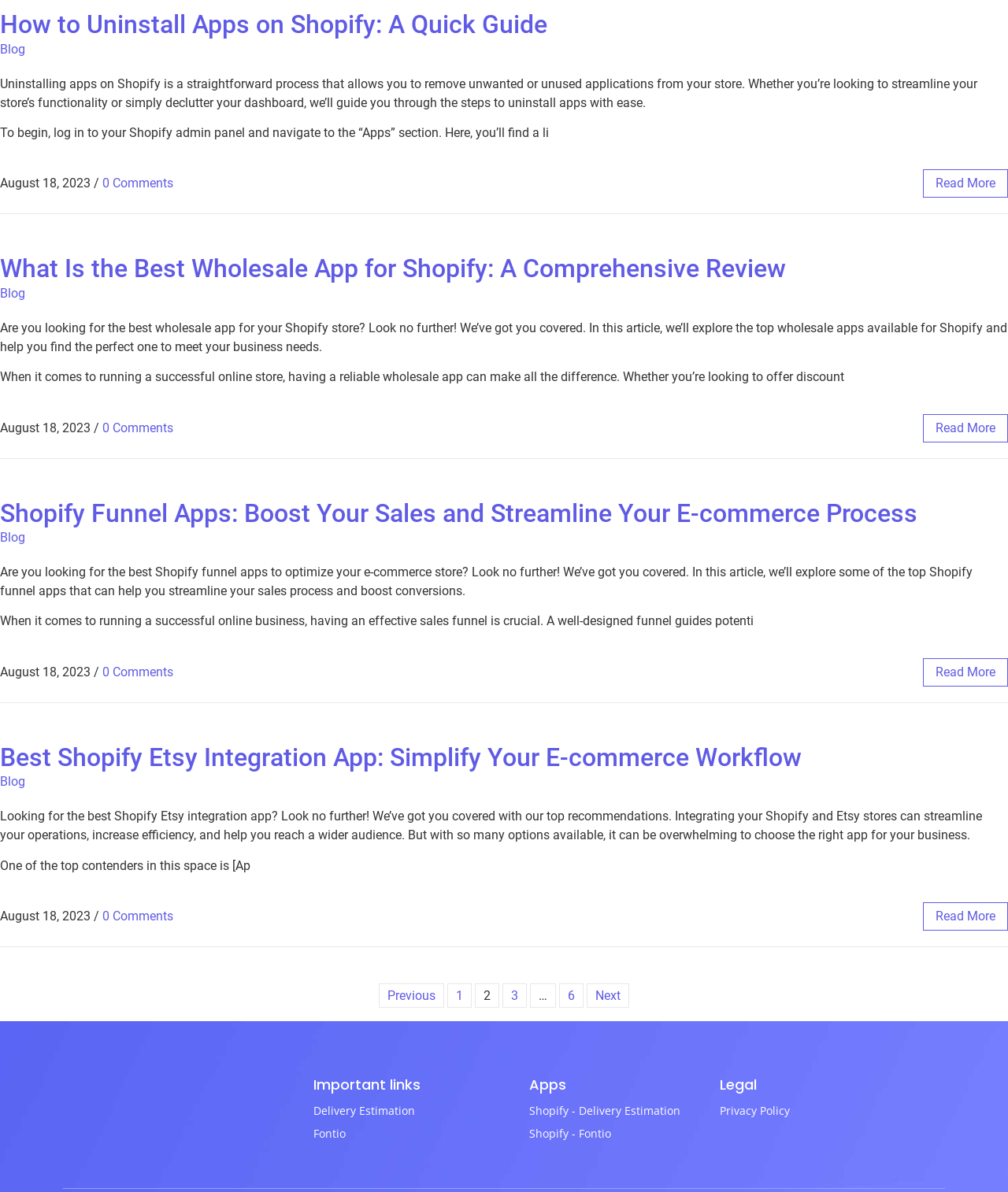Please identify the coordinates of the bounding box for the clickable region that will accomplish this instruction: "Check the privacy policy".

[0.714, 0.925, 0.783, 0.938]